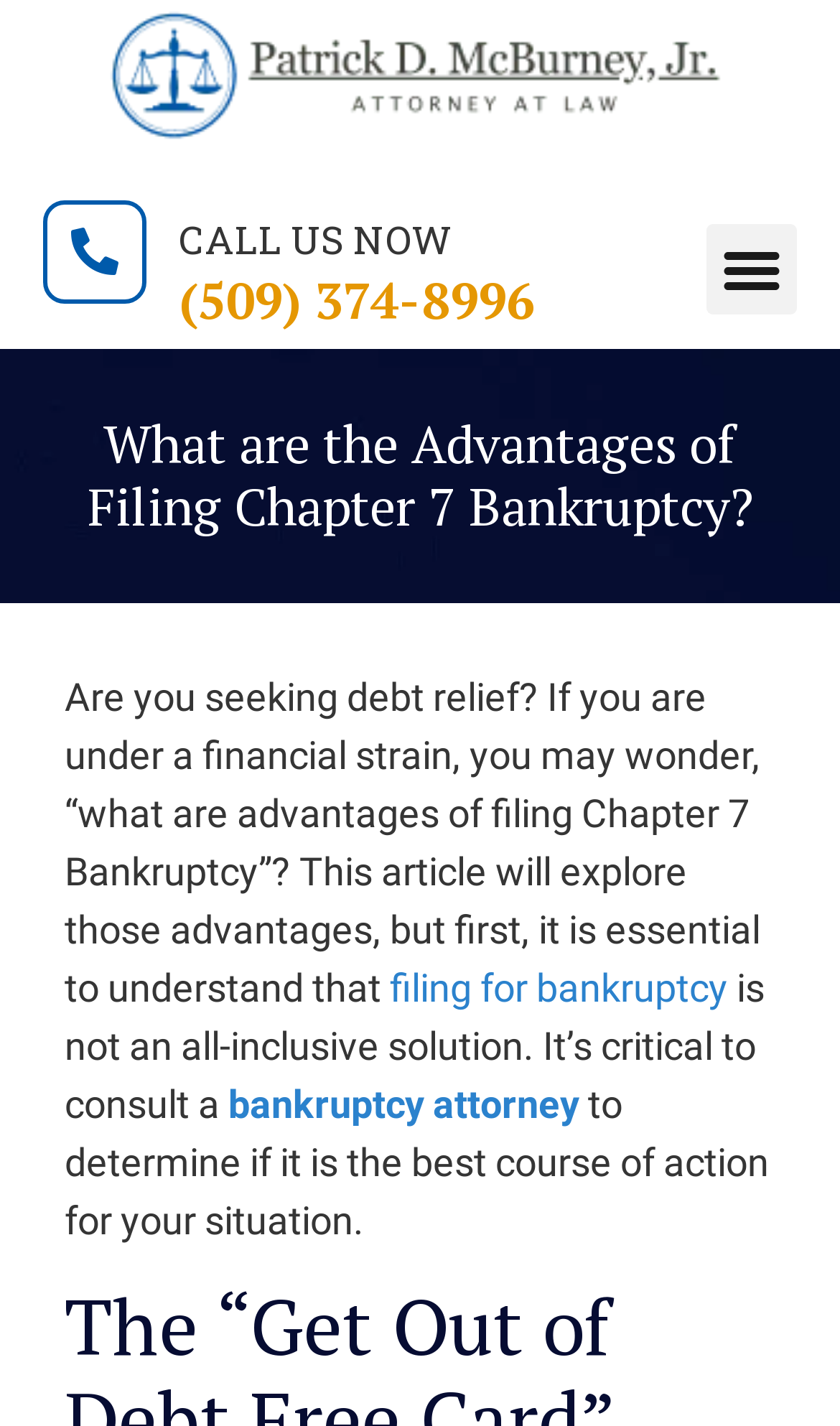What is the name of the law firm or attorney?
Could you answer the question in a detailed manner, providing as much information as possible?

I found the name by looking at the logo link element with the text 'logo Patrick McBurney' which is located at the top of the webpage.